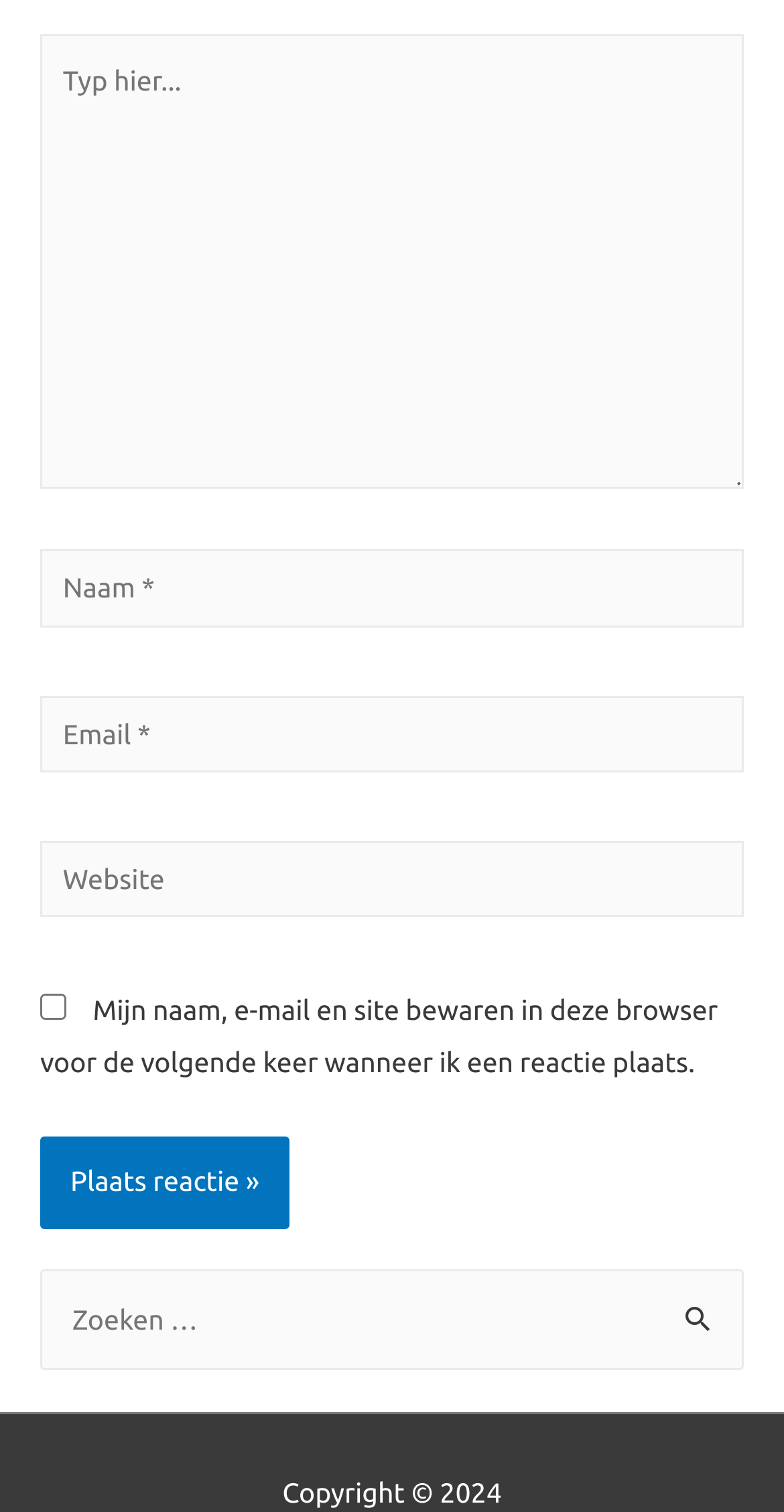Find the bounding box coordinates of the clickable area required to complete the following action: "Enter your name".

[0.051, 0.363, 0.949, 0.415]